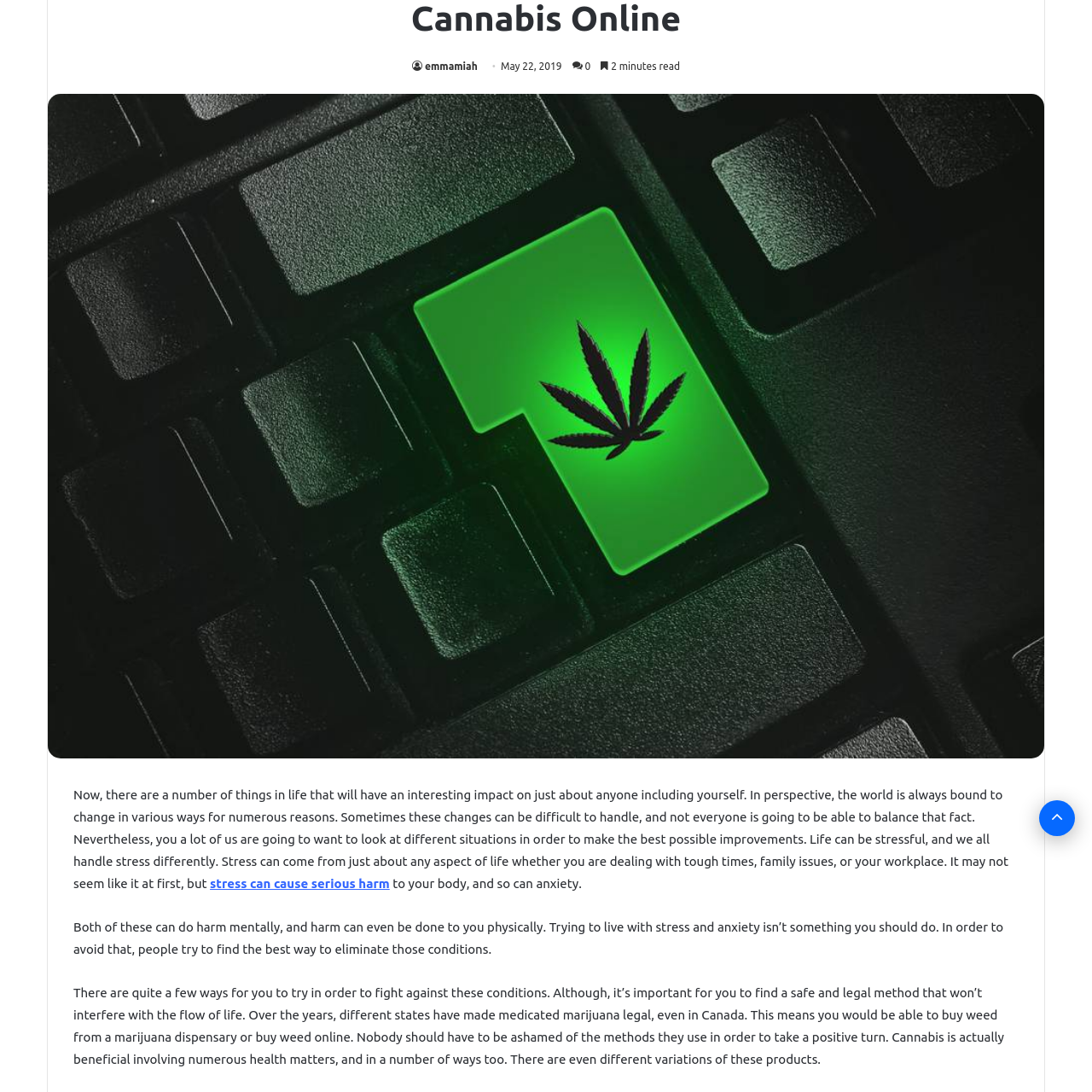Direct your attention to the image encased in a red frame, What is cannabis used for? Please answer in one word or a brief phrase.

Relief from stress and anxiety